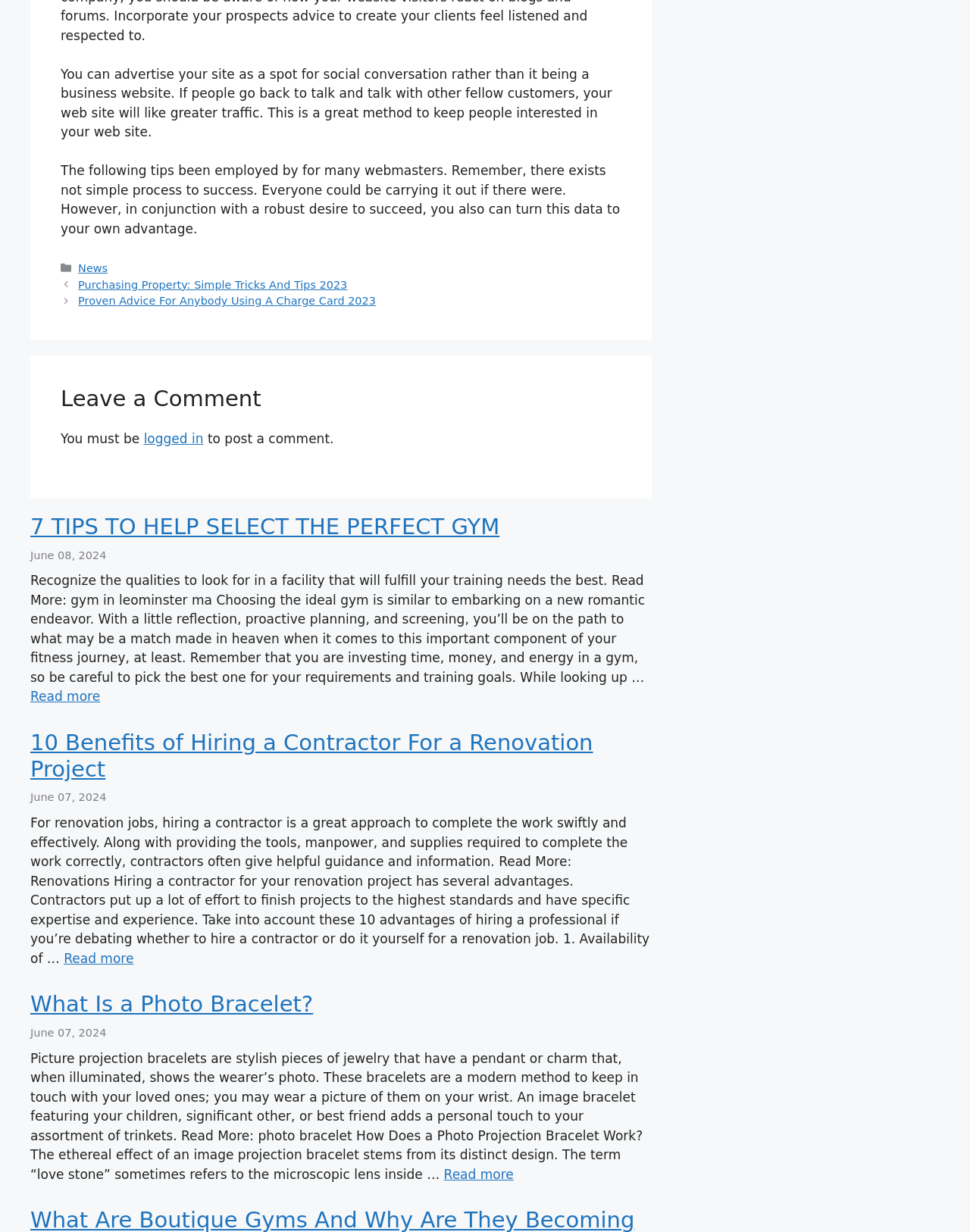Answer the question briefly using a single word or phrase: 
What is the topic of the first article?

Selecting a gym